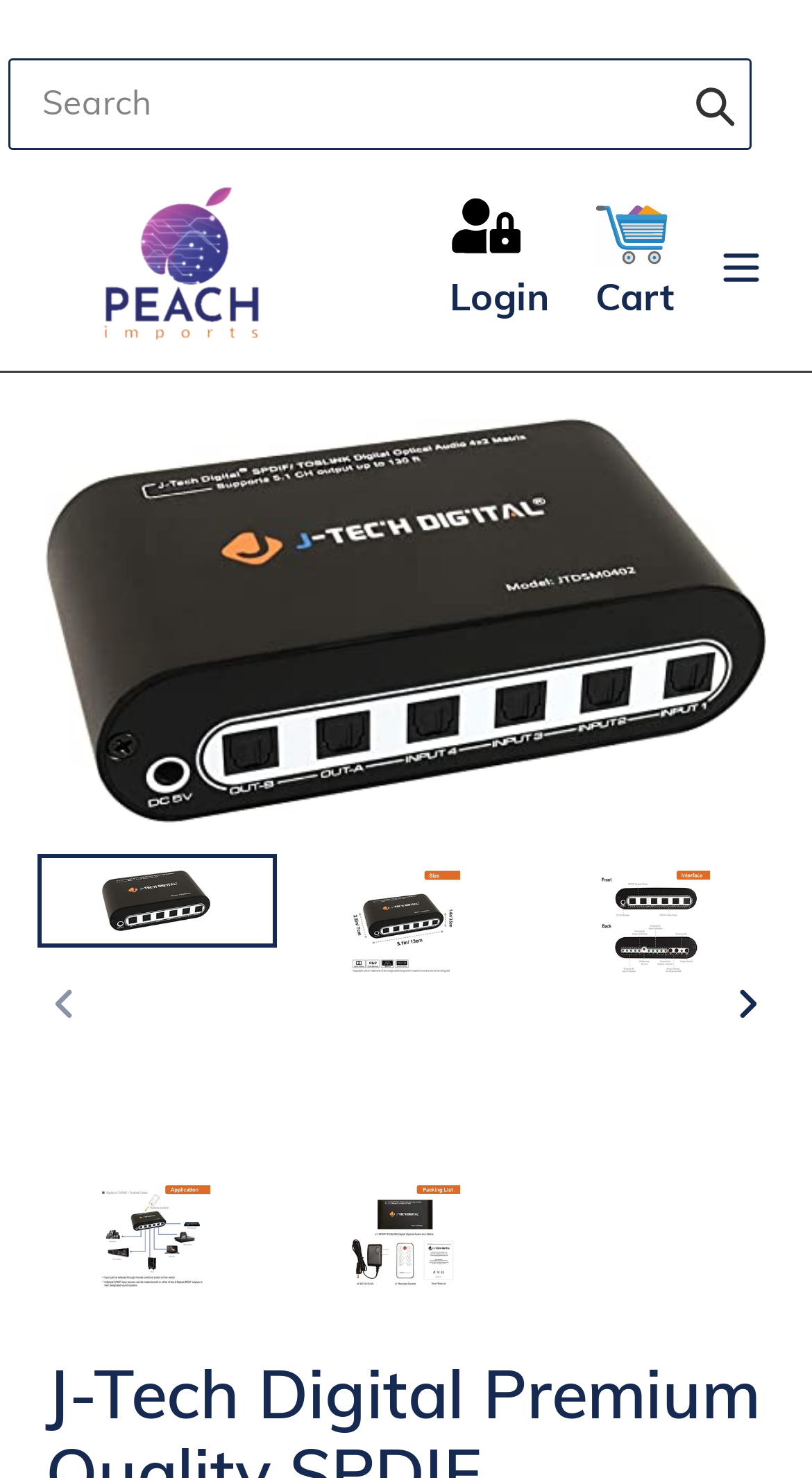Please find the bounding box for the UI component described as follows: "Cart Cart 0 items".

[0.705, 0.119, 0.859, 0.234]